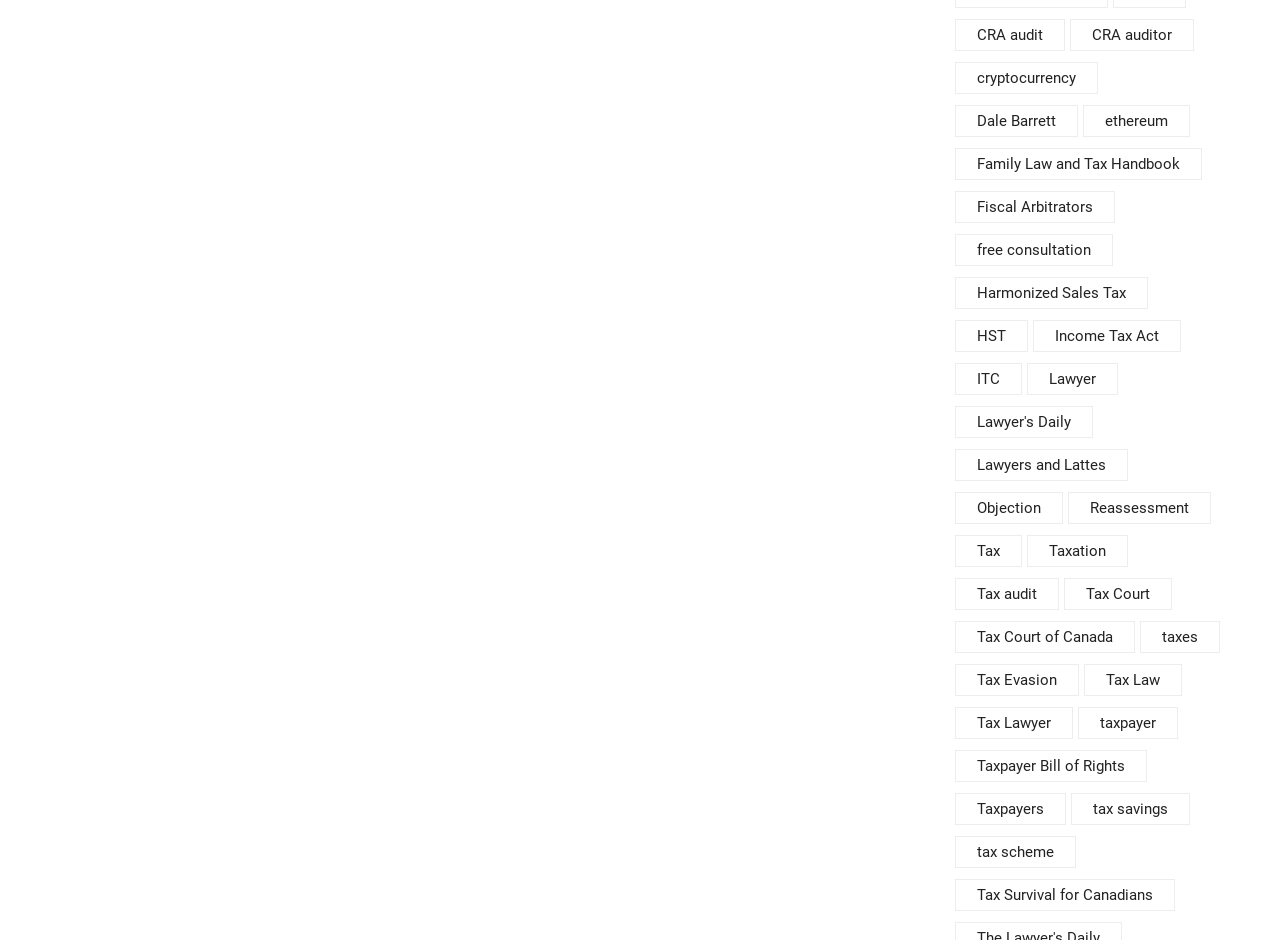Please specify the bounding box coordinates in the format (top-left x, top-left y, bottom-right x, bottom-right y), with all values as floating point numbers between 0 and 1. Identify the bounding box of the UI element described by: Commitment to Diversity and Inclusion

None